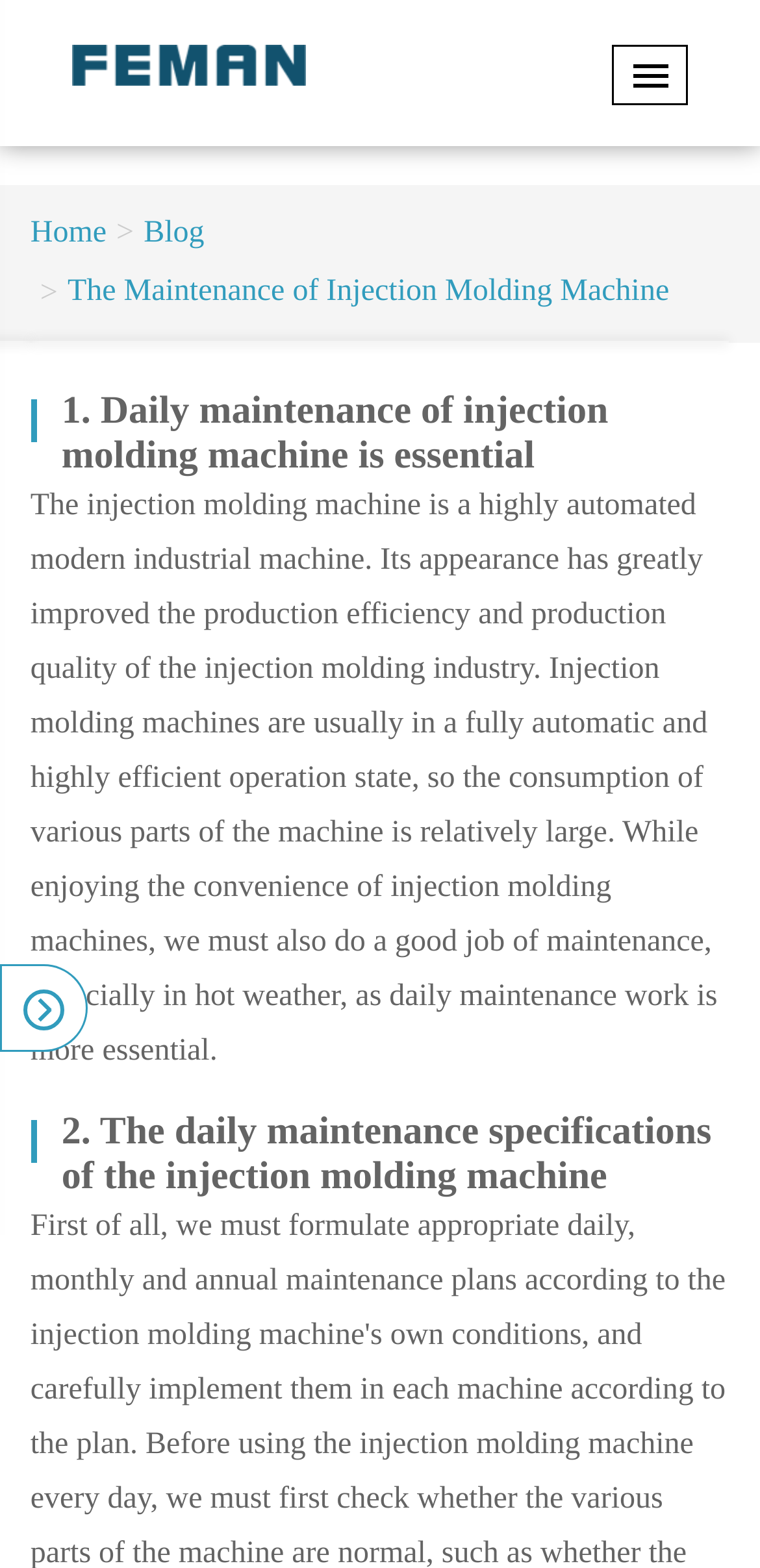Create a detailed description of the webpage's content and layout.

The webpage is about the maintenance of injection molding machines, with a focus on daily maintenance. At the top left of the page, there is a logo of "Feman Tooling Co.,Limited" accompanied by a link to the company's website. Below the logo, there is a heading that reads "The Maintenance of Injection Molding Machine". 

To the right of the logo, there are three links: "Home", "Blog", and "The Maintenance of Injection Molding Machine". The "The Maintenance of Injection Molding Machine" link is a duplicate of the heading above it.

Below the links, there is a heading that reads "1. Daily maintenance of injection molding machine is essential". This is followed by a block of text that explains the importance of daily maintenance for injection molding machines, highlighting their high automation and efficiency, as well as the need for regular maintenance to ensure their optimal performance.

Further down the page, there is another heading that reads "2. The daily maintenance specifications of the injection molding machine". Below this heading, there are three social media links, represented by icons, which are aligned to the left of the page.

Overall, the webpage is structured in a clear and organized manner, with headings and links guiding the reader through the content.